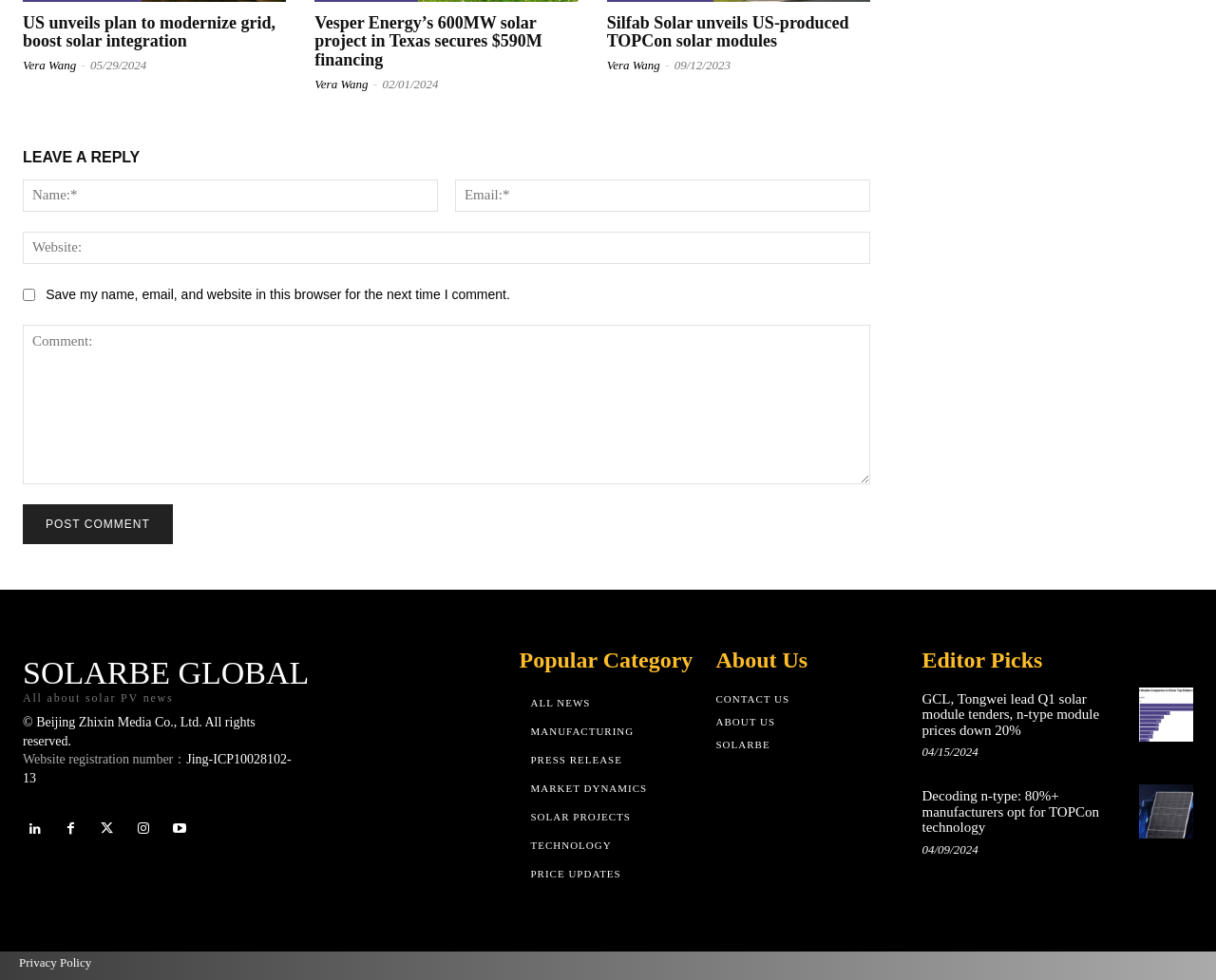Could you find the bounding box coordinates of the clickable area to complete this instruction: "Click on the 'Popular Category' link"?

[0.427, 0.659, 0.573, 0.691]